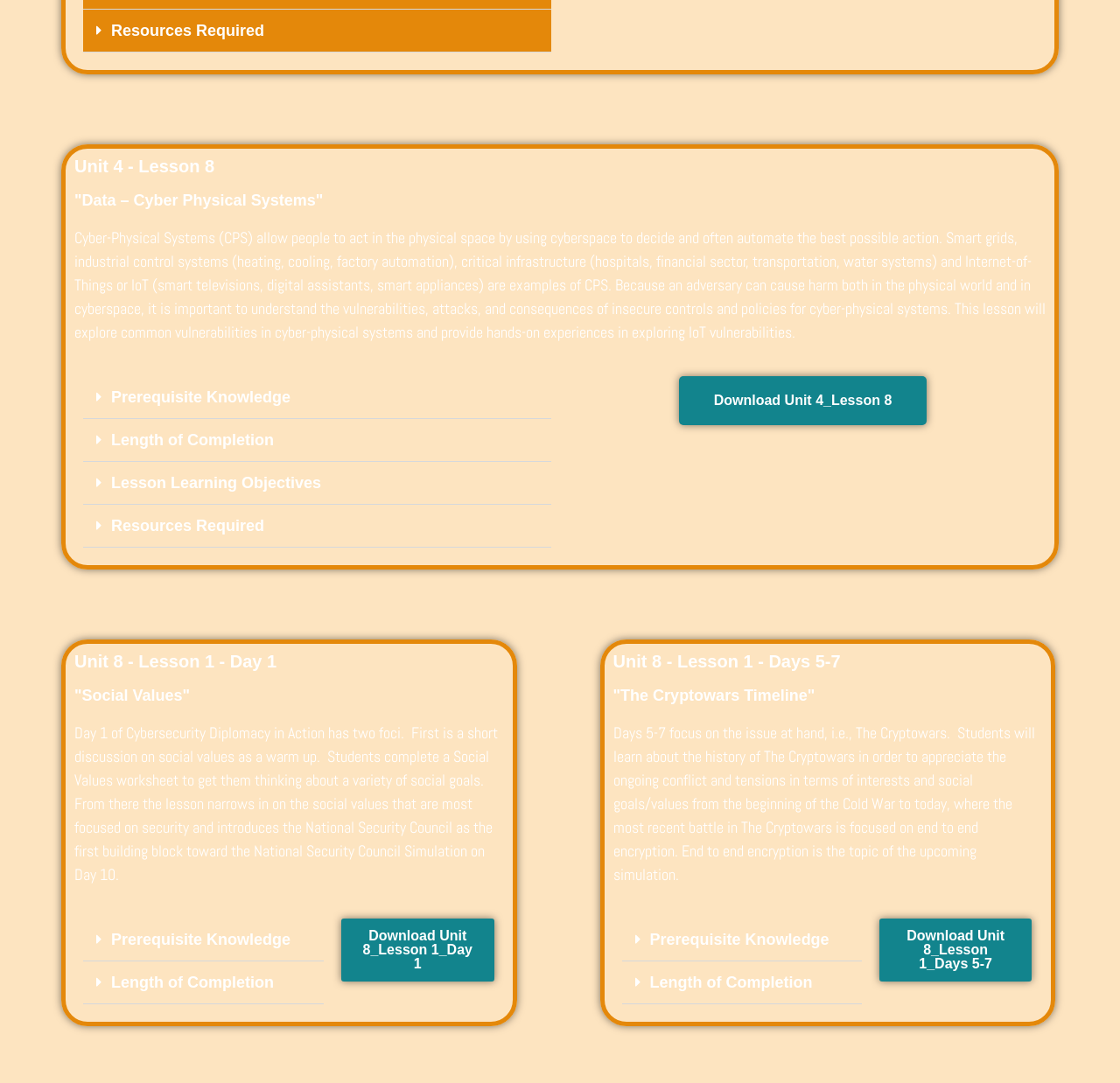How many download links are there on the webpage?
Use the screenshot to answer the question with a single word or phrase.

3